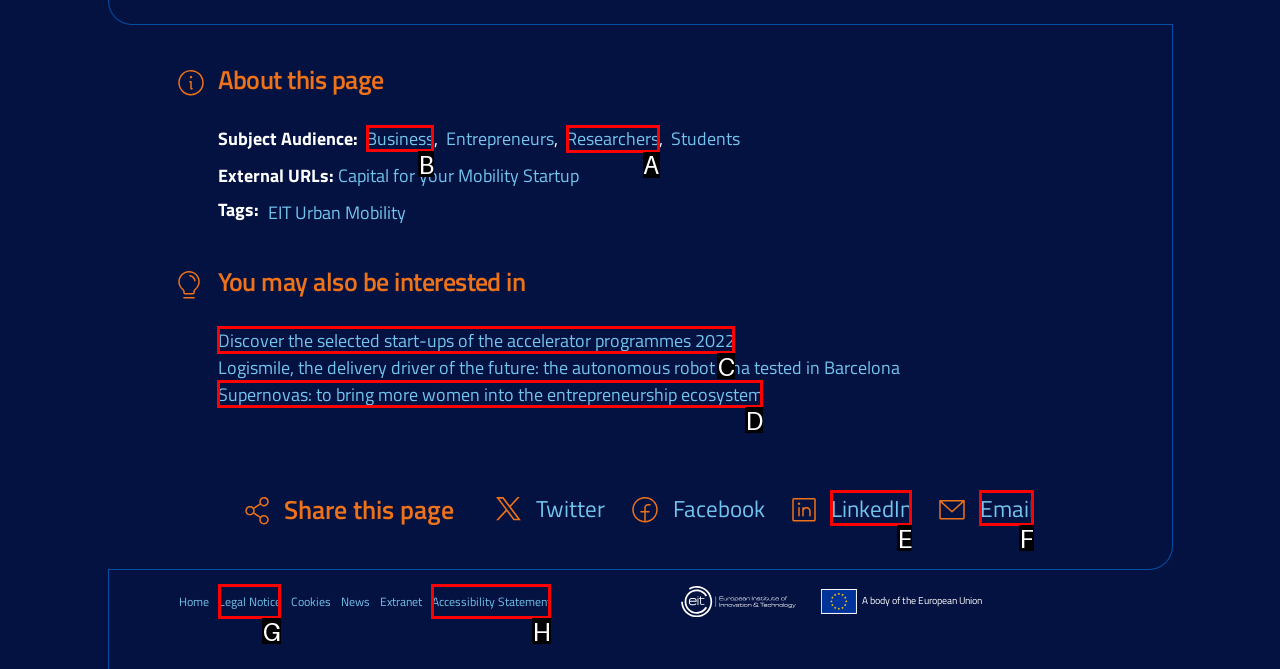Choose the letter of the option you need to click to Click on the 'Business' link. Answer with the letter only.

B